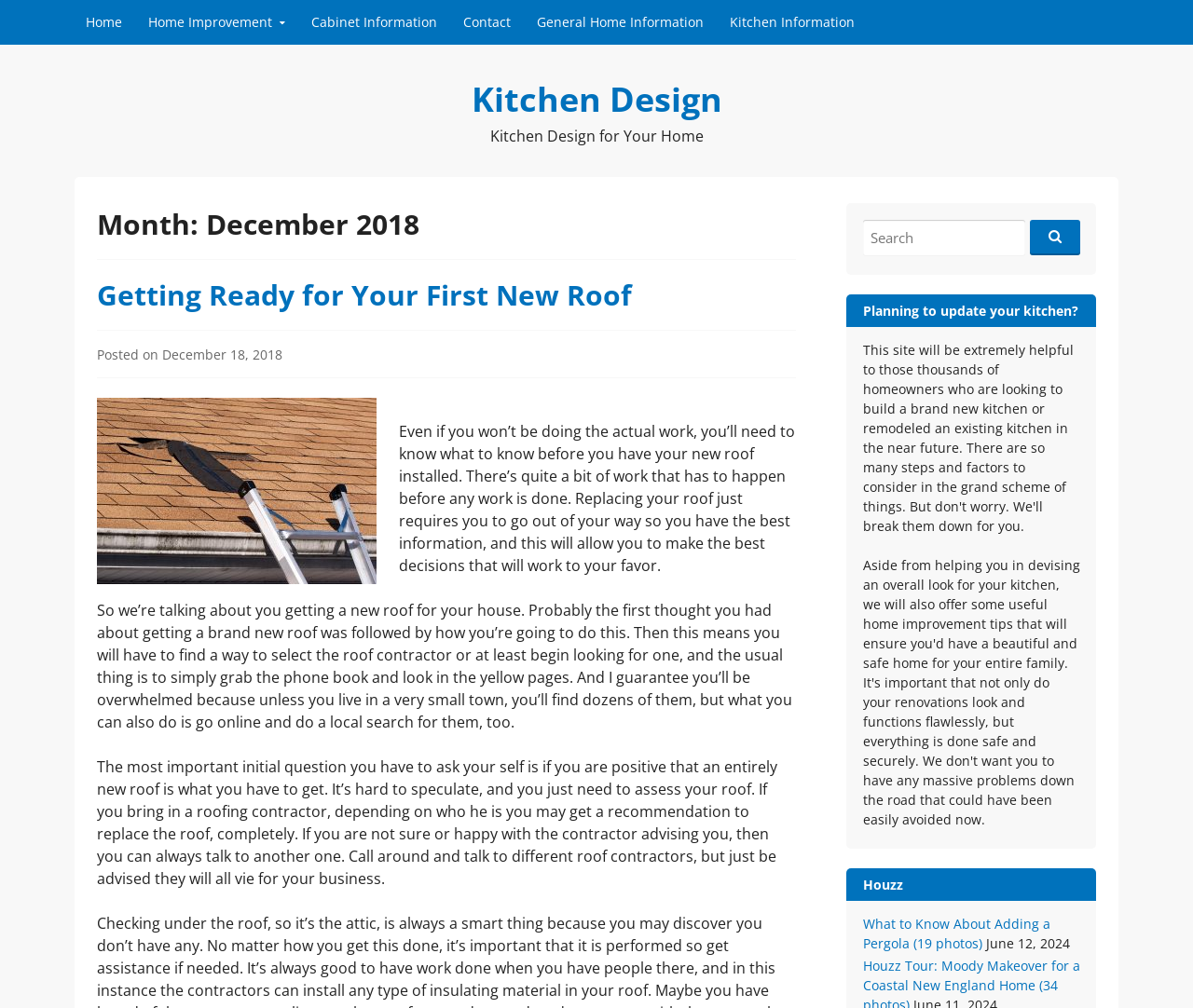Respond with a single word or phrase to the following question: What is the date of the article 'What to Know About Adding a Pergola'?

June 12, 2024